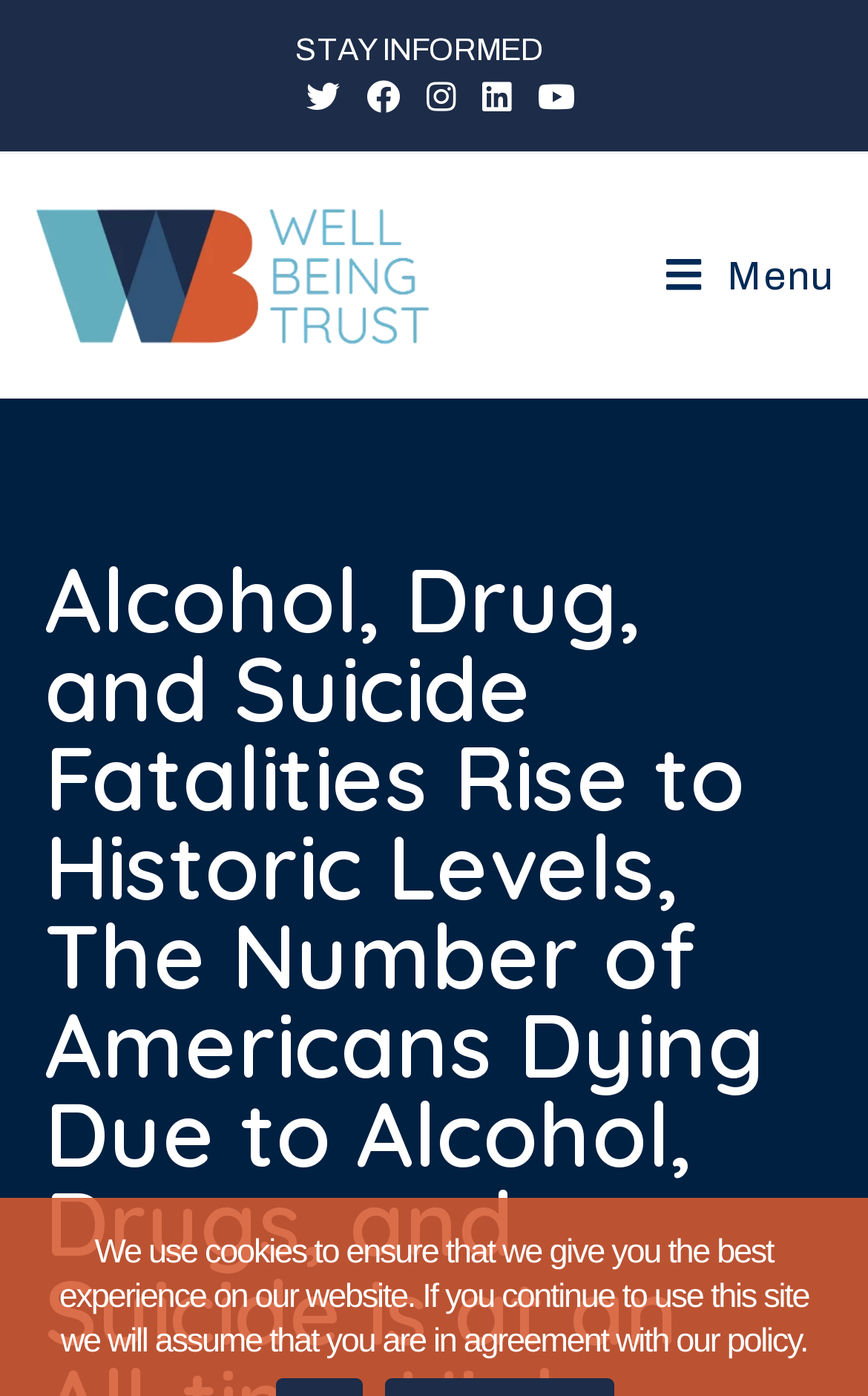What is the name of the organization?
Answer with a single word or phrase, using the screenshot for reference.

Well Being Trust